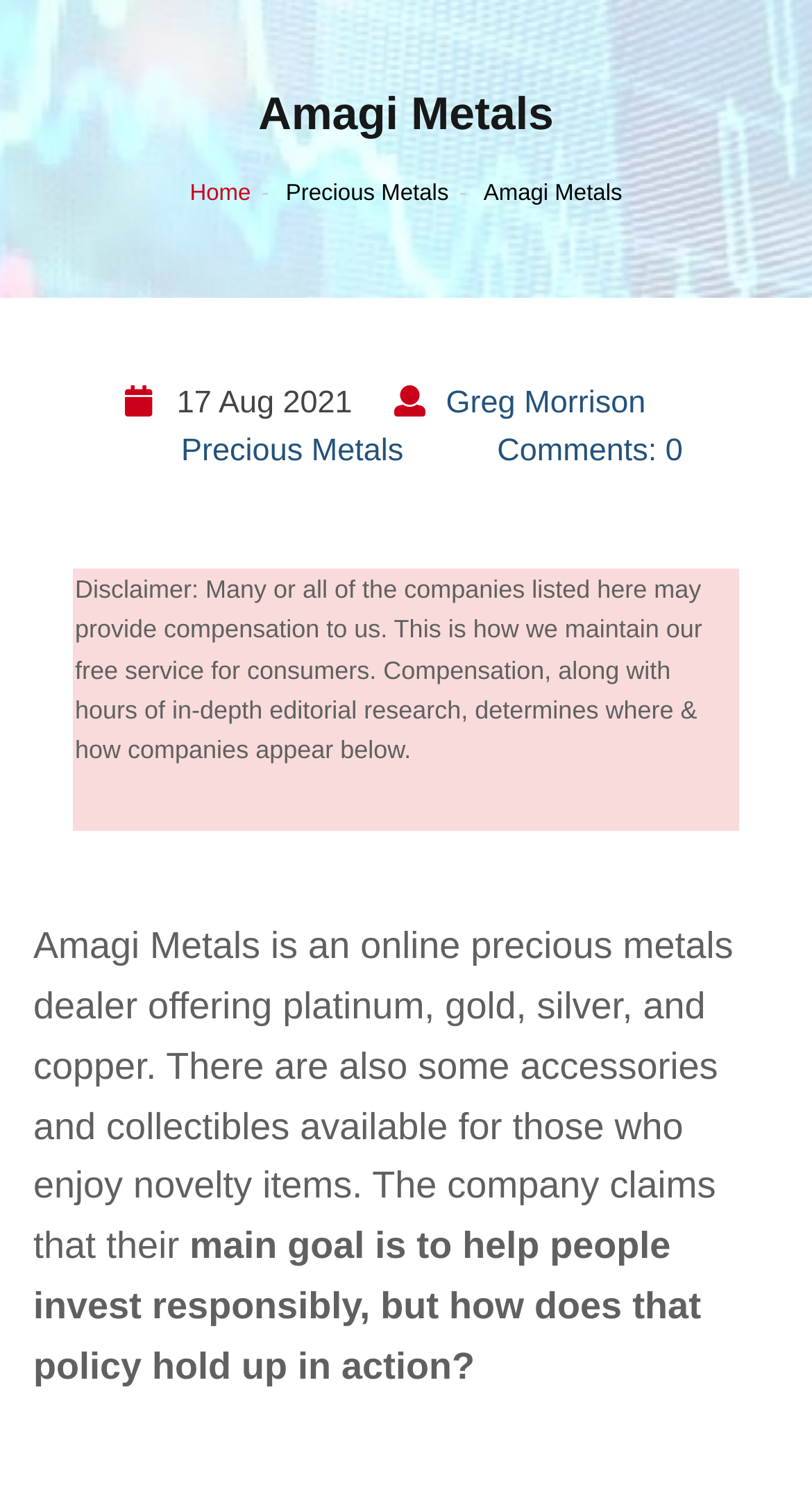Based on the element description, predict the bounding box coordinates (top-left x, top-left y, bottom-right x, bottom-right y) for the UI element in the screenshot: Home

[0.234, 0.121, 0.309, 0.138]